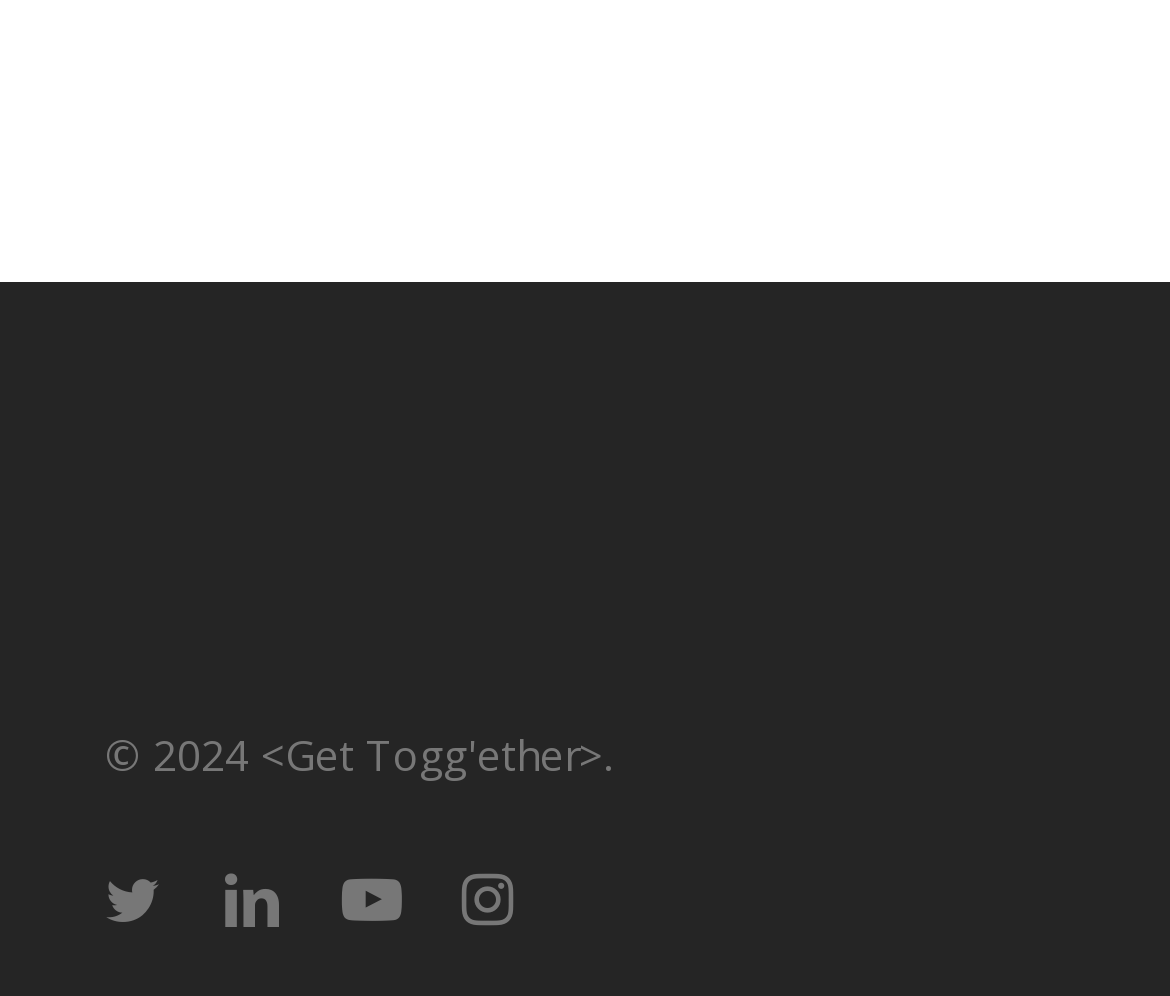Identify the bounding box coordinates for the UI element described by the following text: "Uncategorized". Provide the coordinates as four float numbers between 0 and 1, in the format [left, top, right, bottom].

None